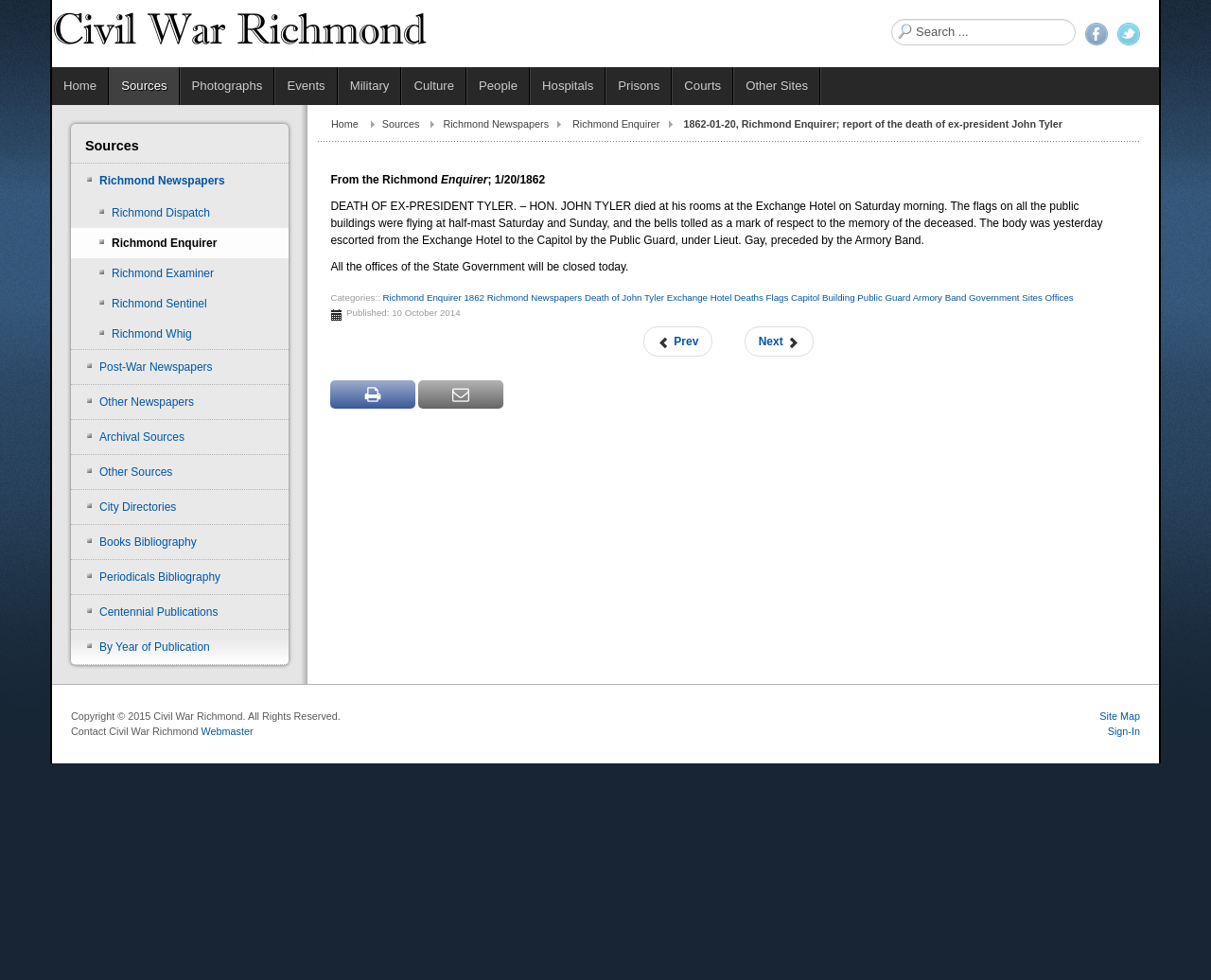Please find the bounding box for the following UI element description. Provide the coordinates in (top-left x, top-left y, bottom-right x, bottom-right y) format, with values between 0 and 1: University of Wisconsin System.

None